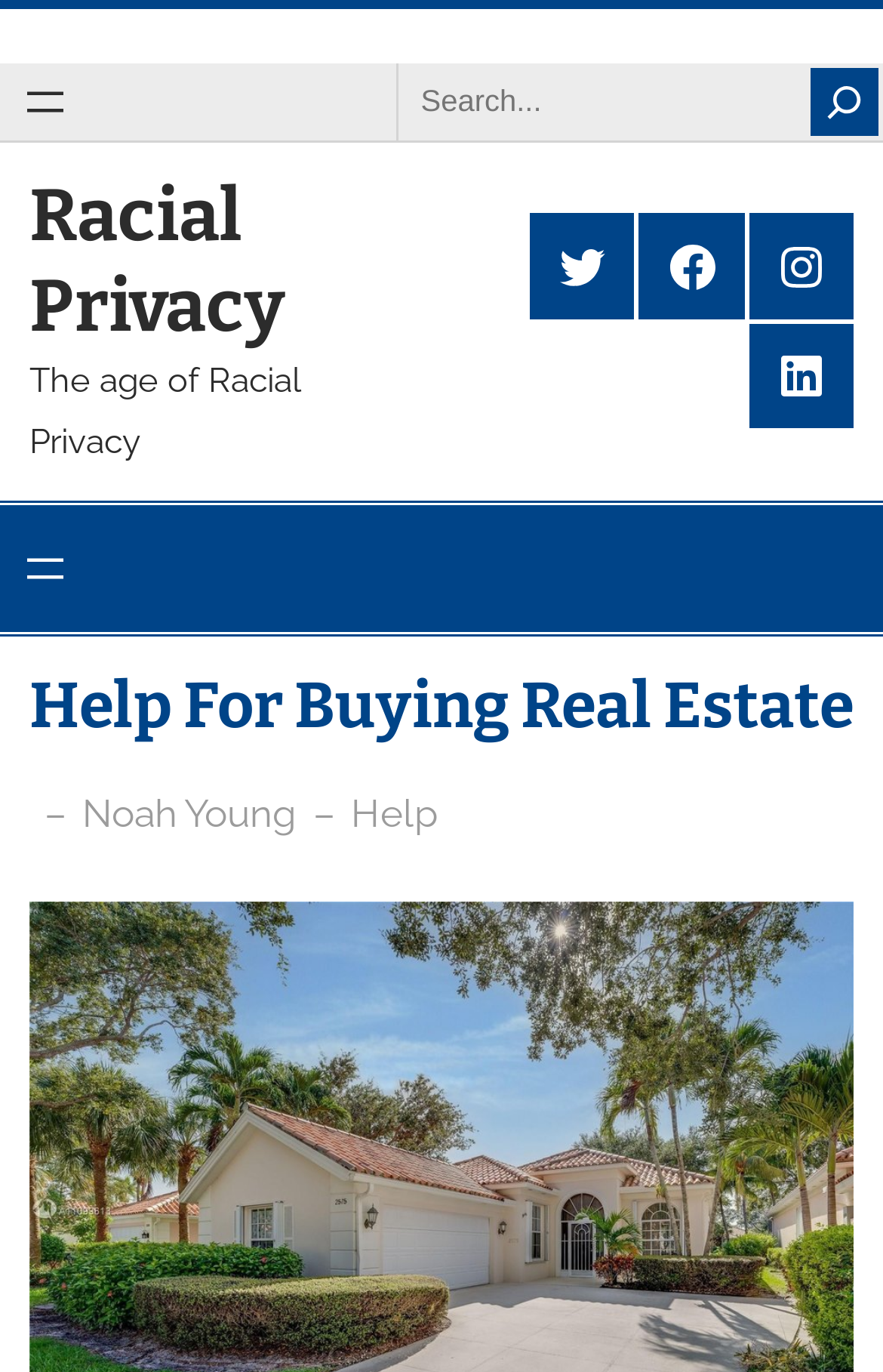What is the theme or topic of the webpage?
Based on the image, respond with a single word or phrase.

Real Estate